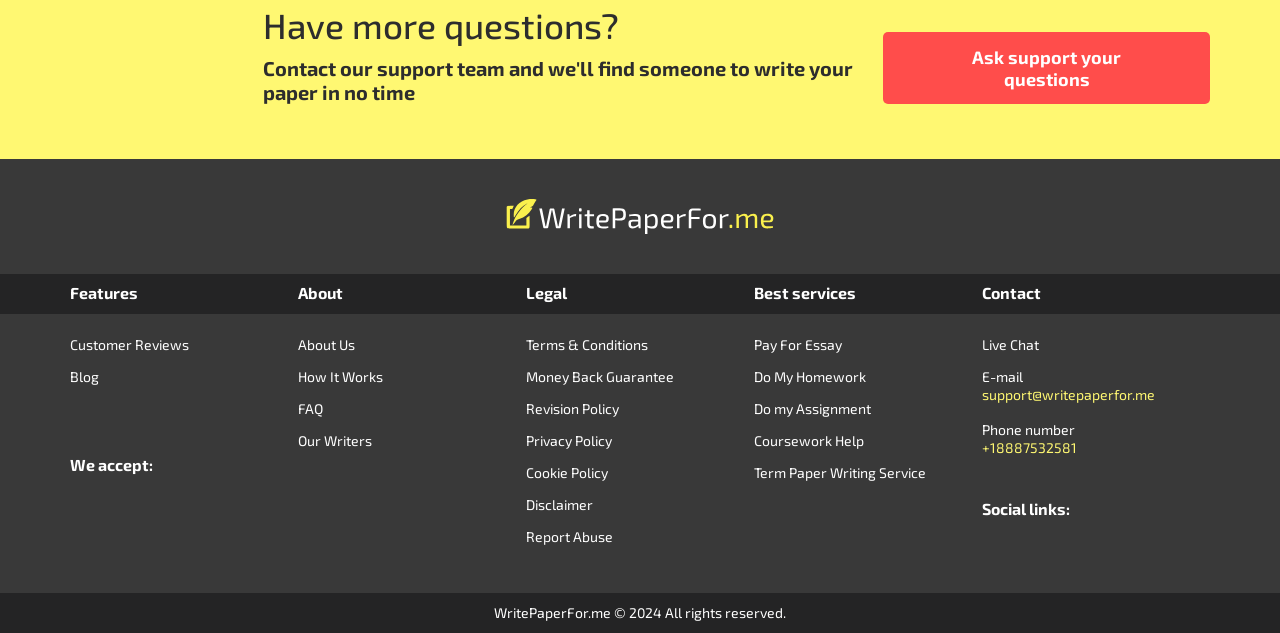Please find the bounding box coordinates in the format (top-left x, top-left y, bottom-right x, bottom-right y) for the given element description. Ensure the coordinates are floating point numbers between 0 and 1. Description: alt="Twitter"

[0.845, 0.841, 0.877, 0.898]